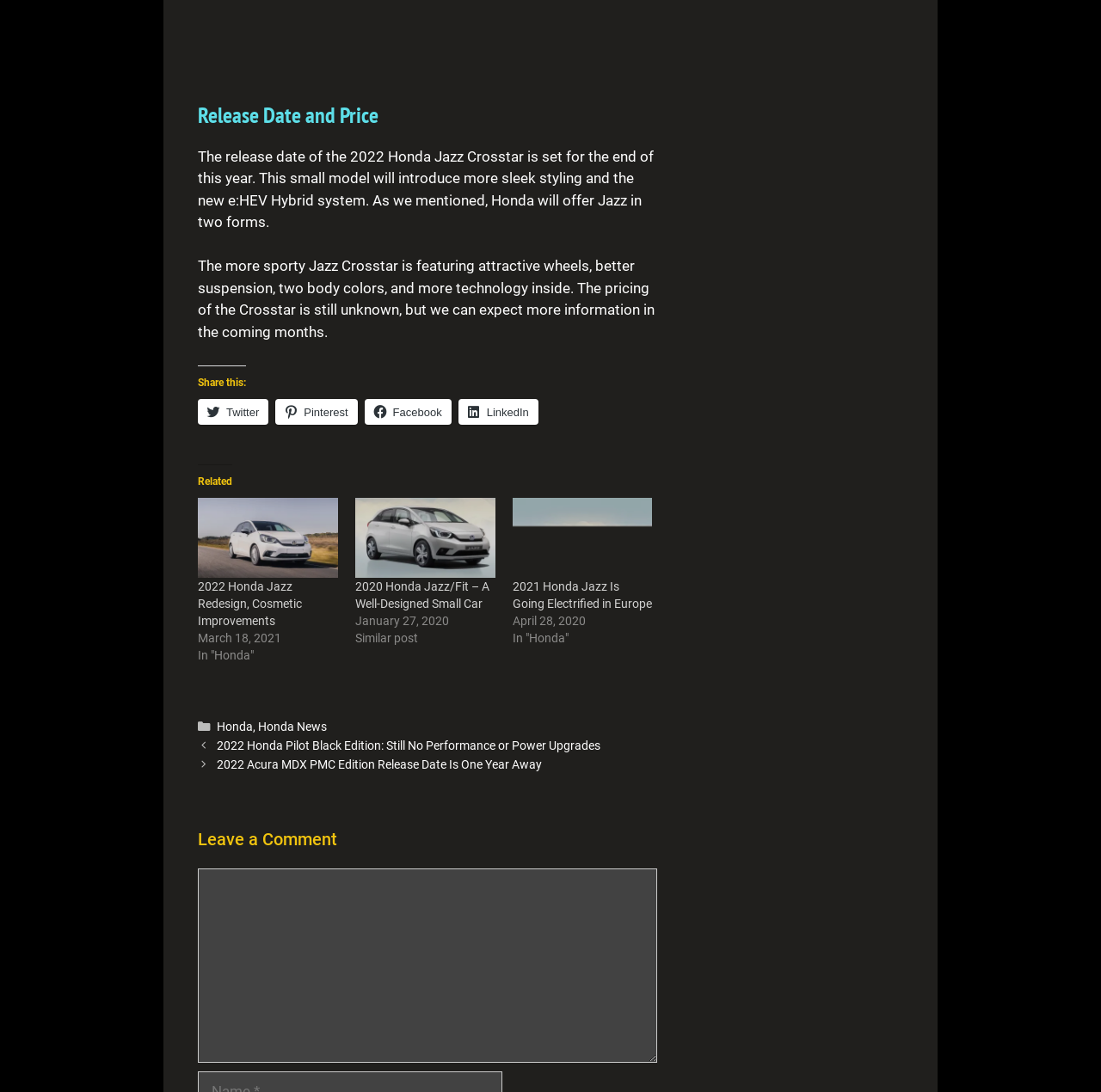What is the purpose of the textbox at the bottom of the webpage?
Please ensure your answer is as detailed and informative as possible.

The textbox at the bottom of the webpage is labeled as 'Comment' and is required, indicating that it is meant for users to leave a comment on the article.